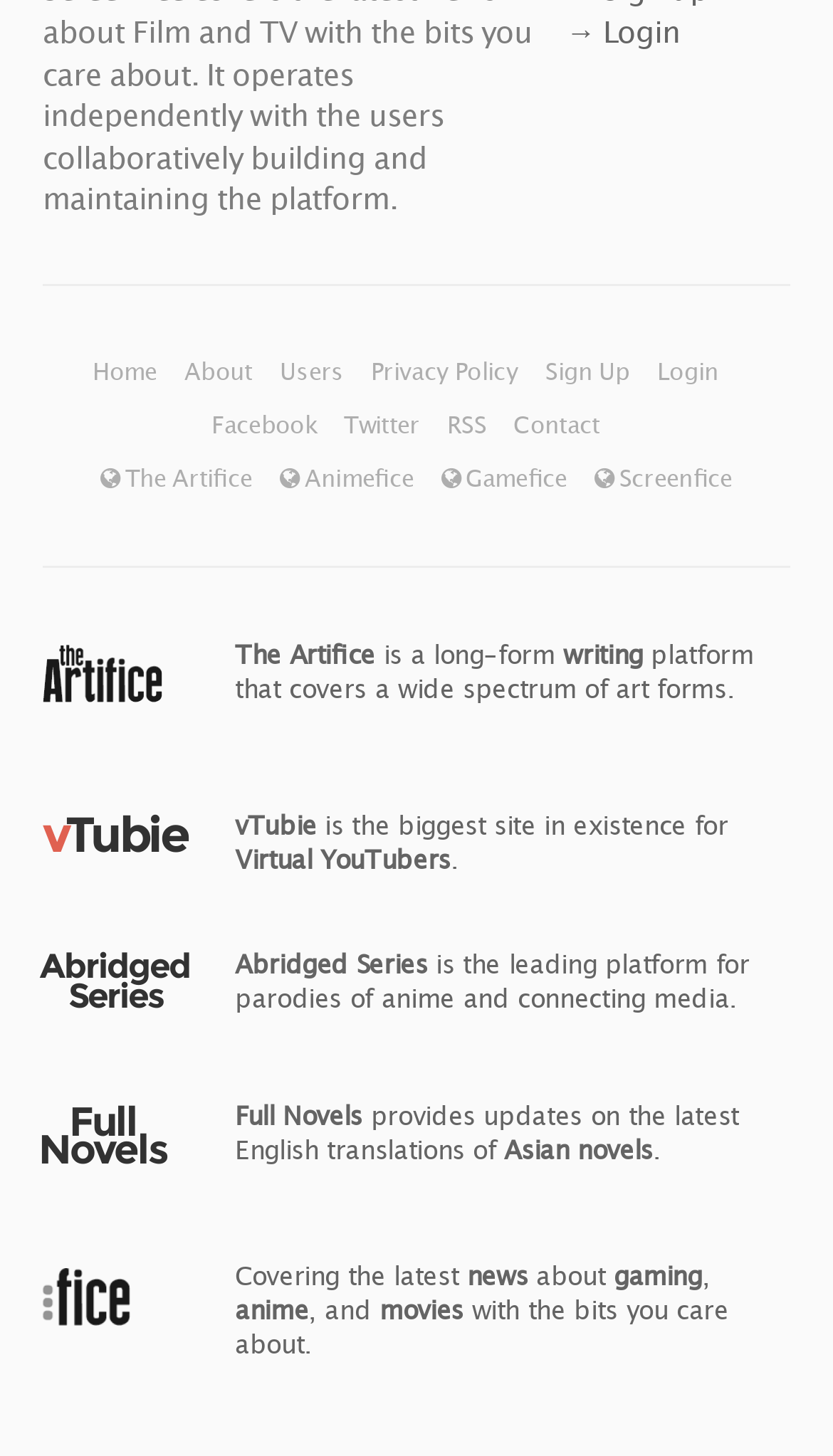Could you highlight the region that needs to be clicked to execute the instruction: "Visit the About page"?

[0.221, 0.245, 0.31, 0.264]